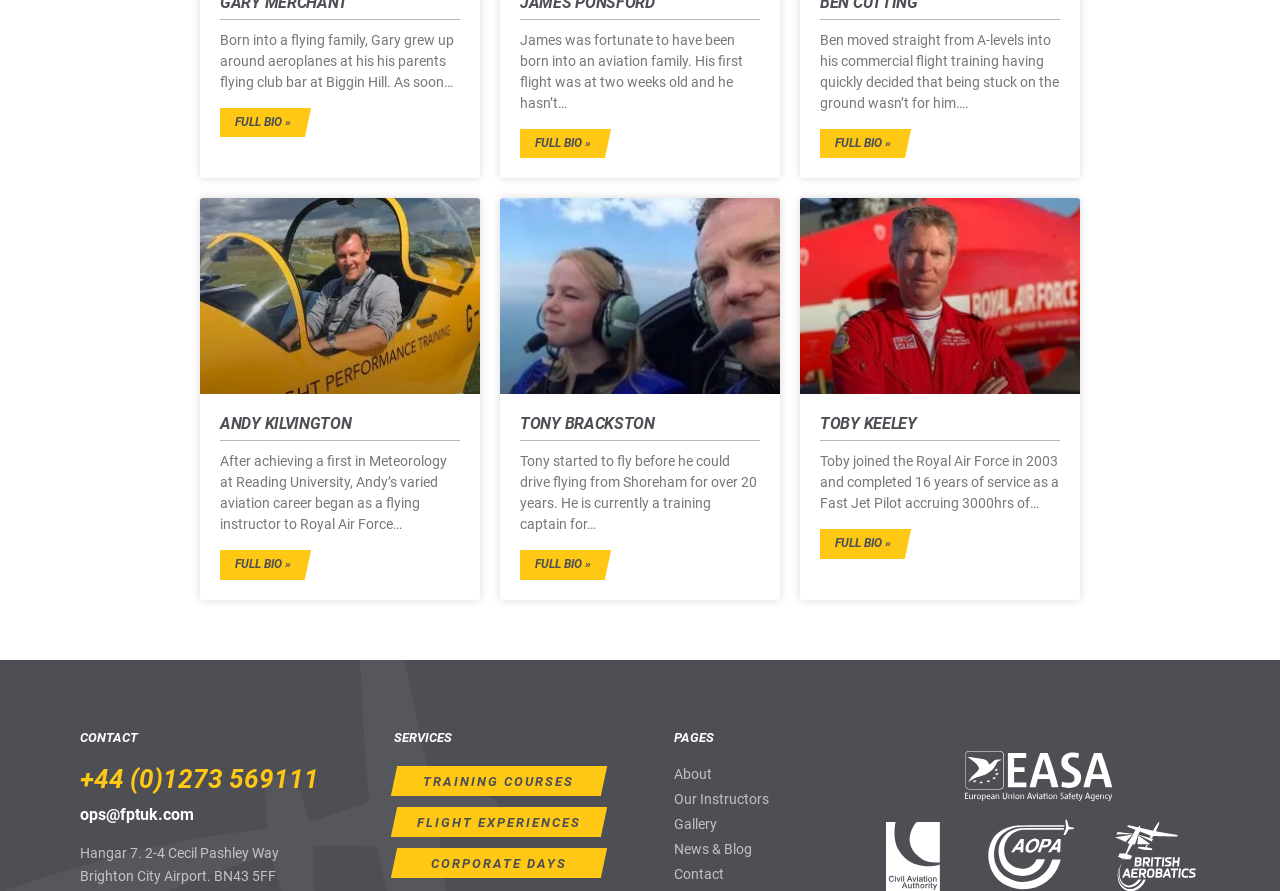Find and specify the bounding box coordinates that correspond to the clickable region for the instruction: "Learn more about Bloopak".

None